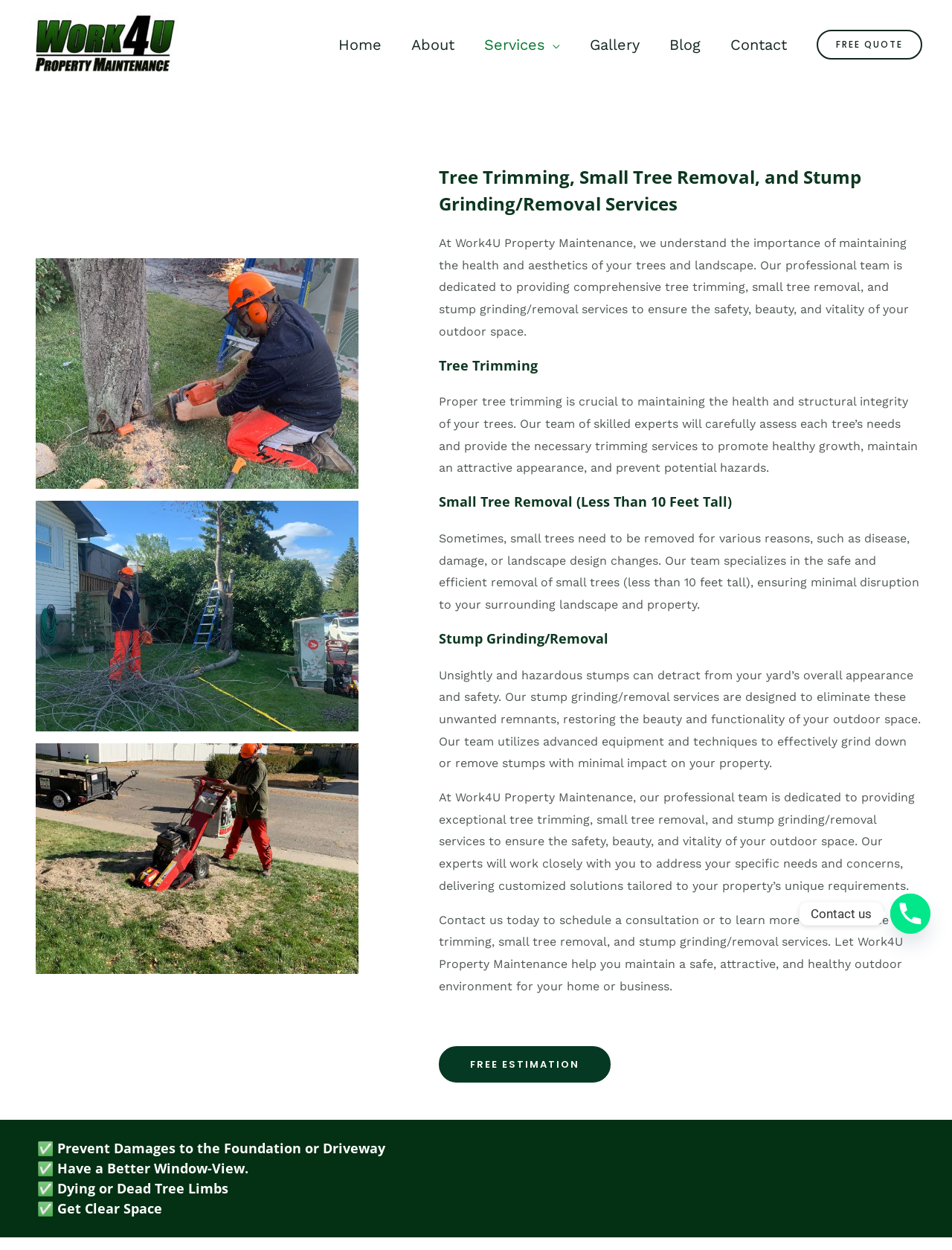Please determine the bounding box coordinates of the element to click on in order to accomplish the following task: "Click on the 'FREE ESTIMATION' link". Ensure the coordinates are four float numbers ranging from 0 to 1, i.e., [left, top, right, bottom].

[0.461, 0.837, 0.641, 0.866]